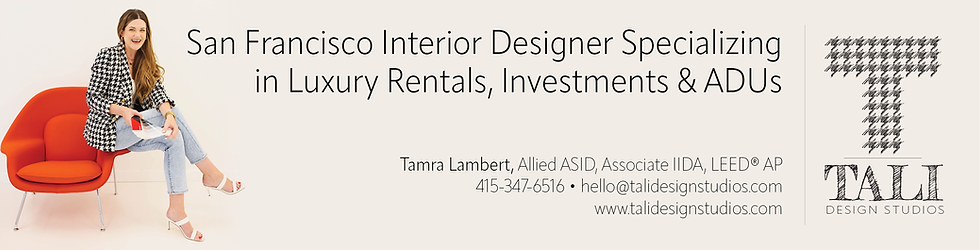What is Tamra Lambert's profession?
Using the visual information, reply with a single word or short phrase.

Interior designer